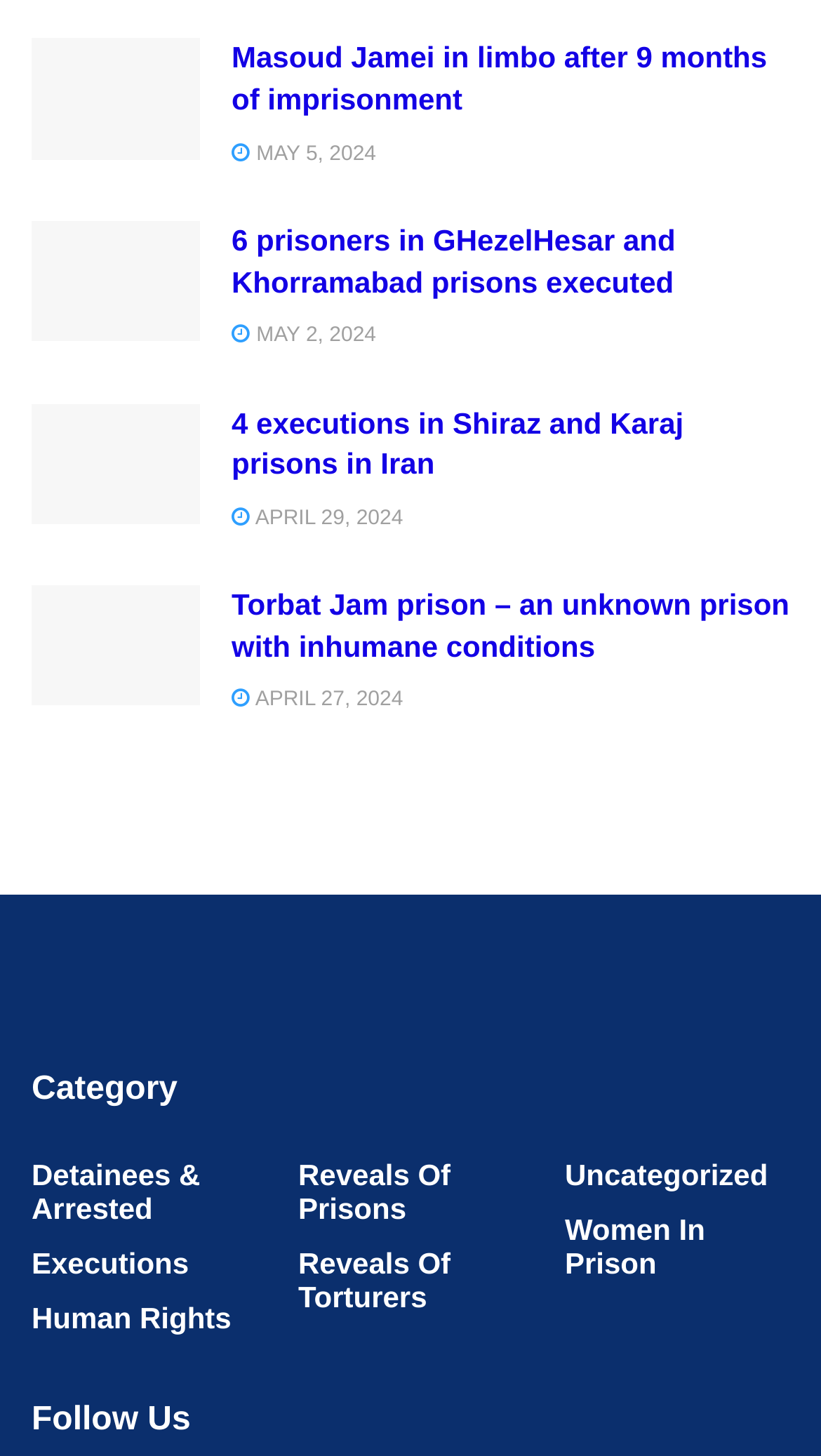Reply to the question with a single word or phrase:
How many categories are listed on this webpage?

8